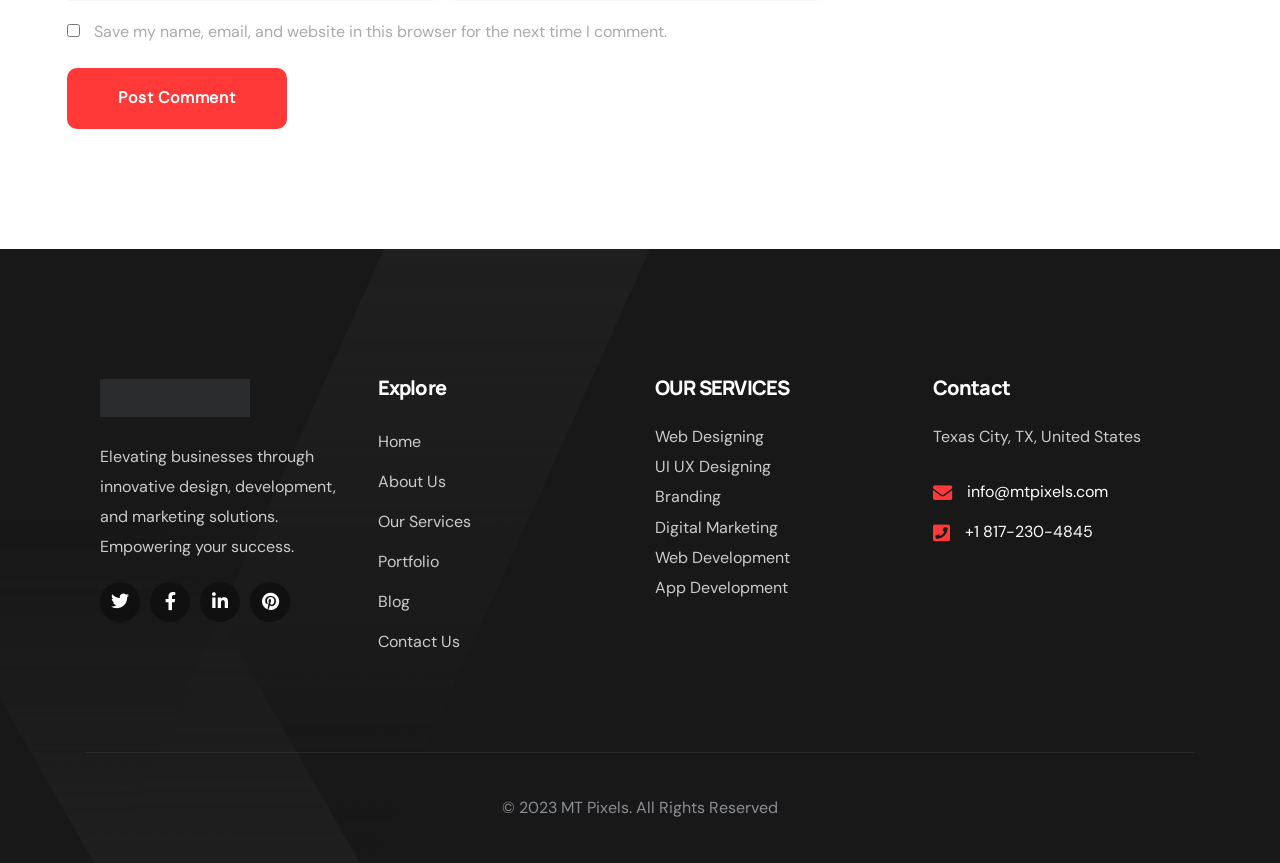Identify the bounding box coordinates of the clickable region necessary to fulfill the following instruction: "Click the Home link". The bounding box coordinates should be four float numbers between 0 and 1, i.e., [left, top, right, bottom].

[0.295, 0.488, 0.488, 0.535]